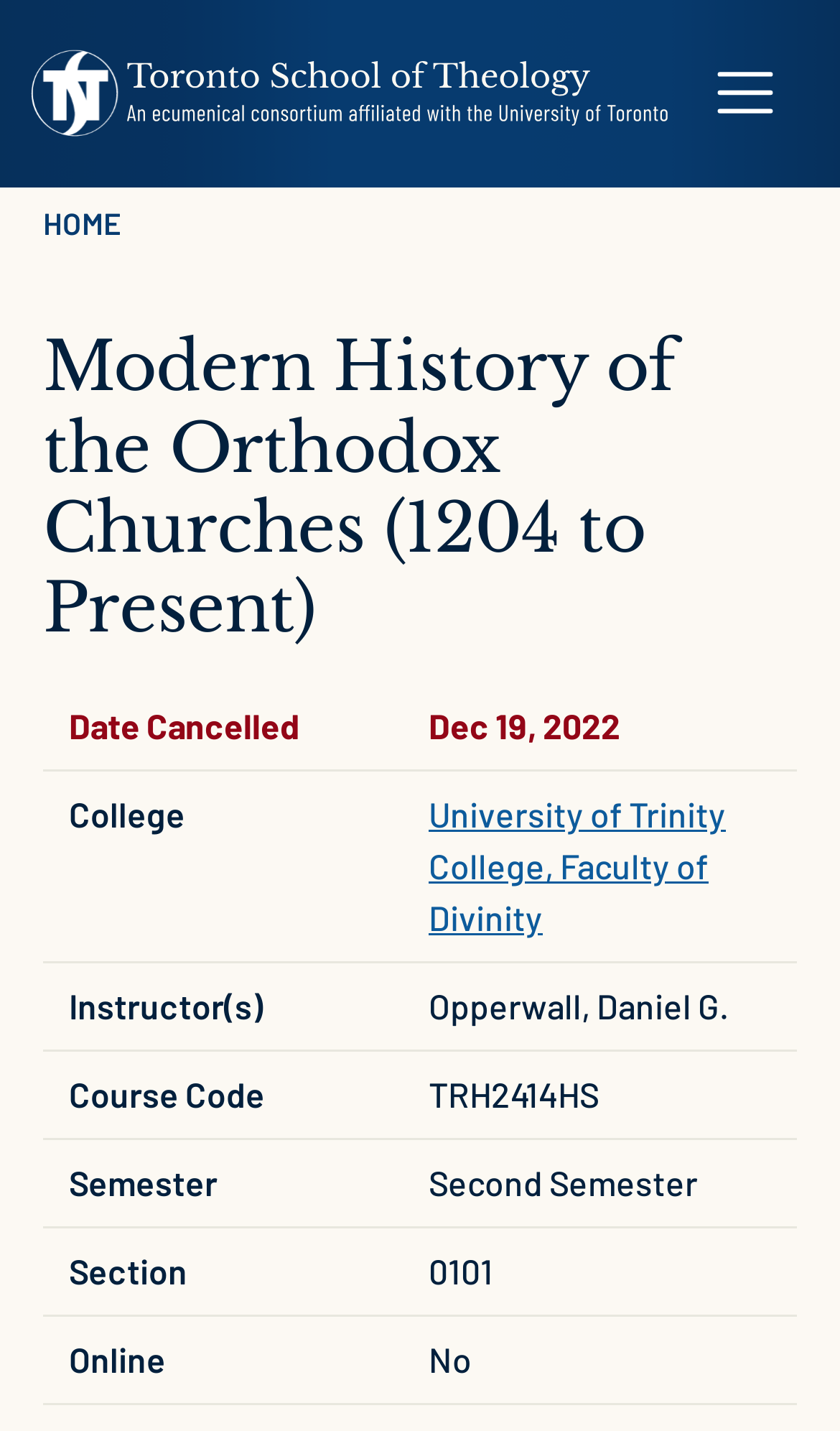What is the semester of the Modern History of the Orthodox Churches course?
Refer to the image and give a detailed answer to the query.

I searched for the 'Semester' header in the table and found the corresponding value 'Second Semester' which indicates the semester of the course.